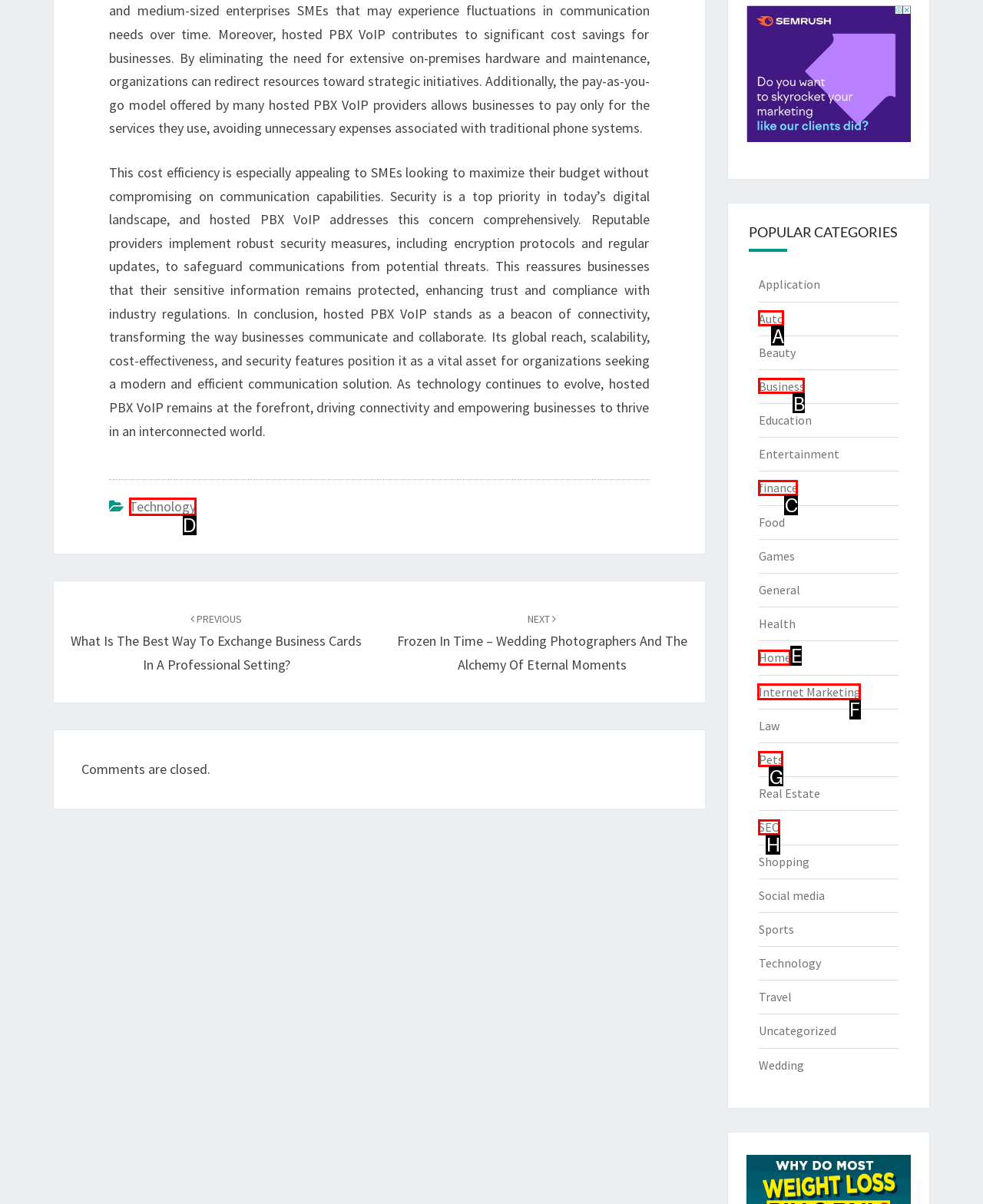Which UI element's letter should be clicked to achieve the task: Explore the 'Internet Marketing' category
Provide the letter of the correct choice directly.

F